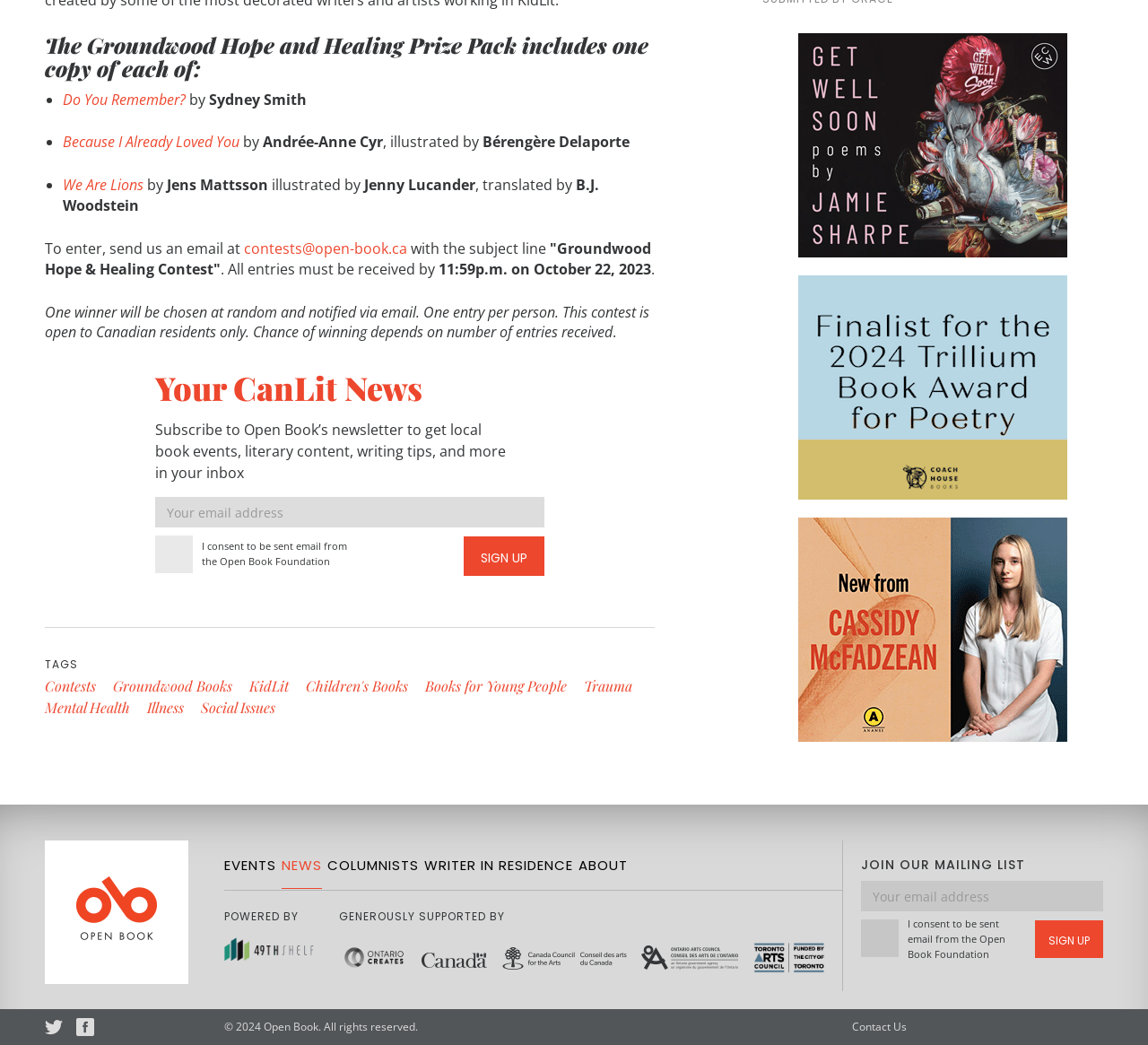Given the element description: "Books for Young People", predict the bounding box coordinates of this UI element. The coordinates must be four float numbers between 0 and 1, given as [left, top, right, bottom].

[0.37, 0.647, 0.494, 0.665]